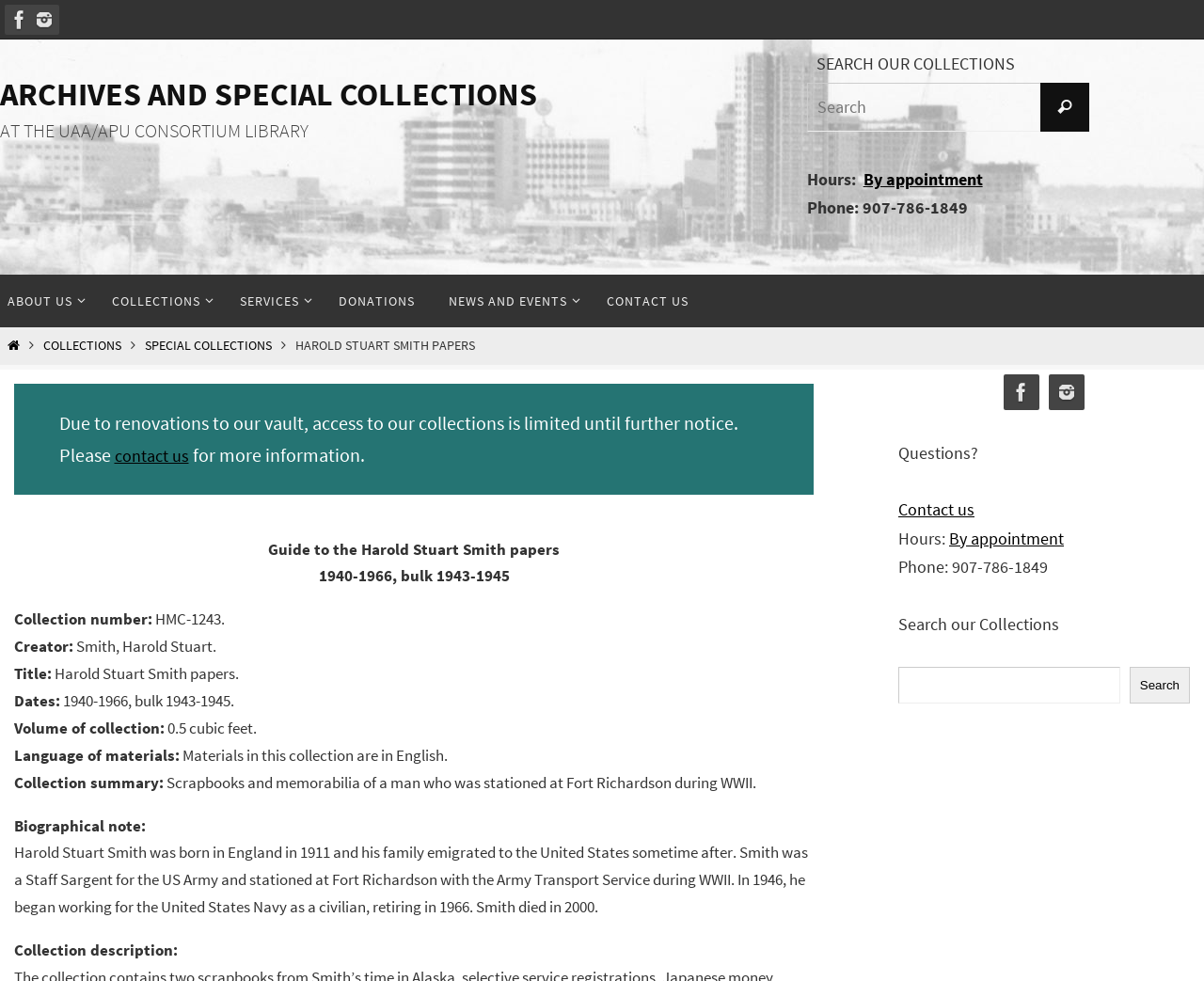Please find the bounding box coordinates of the element's region to be clicked to carry out this instruction: "Search on Facebook".

[0.834, 0.381, 0.863, 0.419]